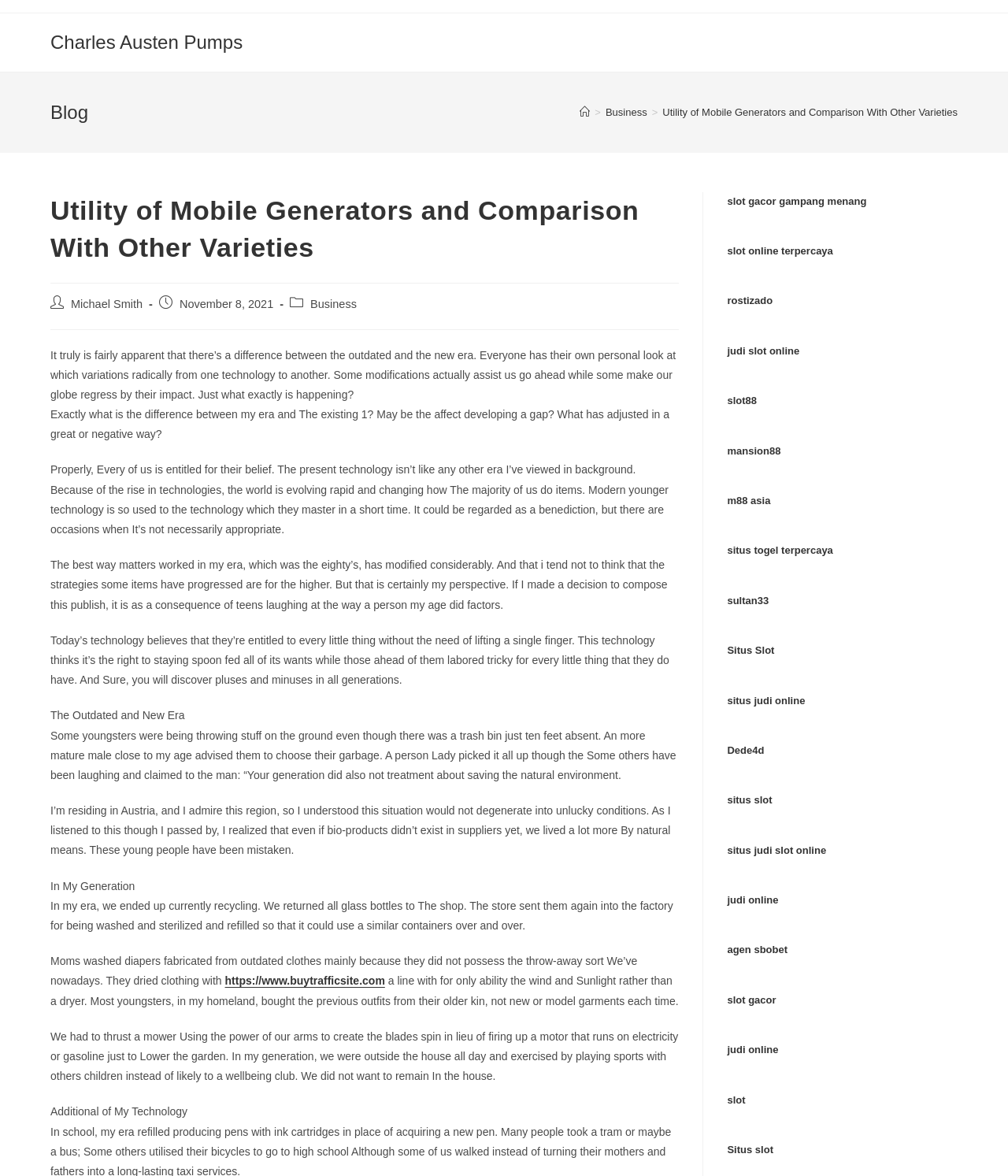Identify and provide the bounding box coordinates of the UI element described: "situs judi slot online". The coordinates should be formatted as [left, top, right, bottom], with each number being a float between 0 and 1.

[0.721, 0.718, 0.82, 0.728]